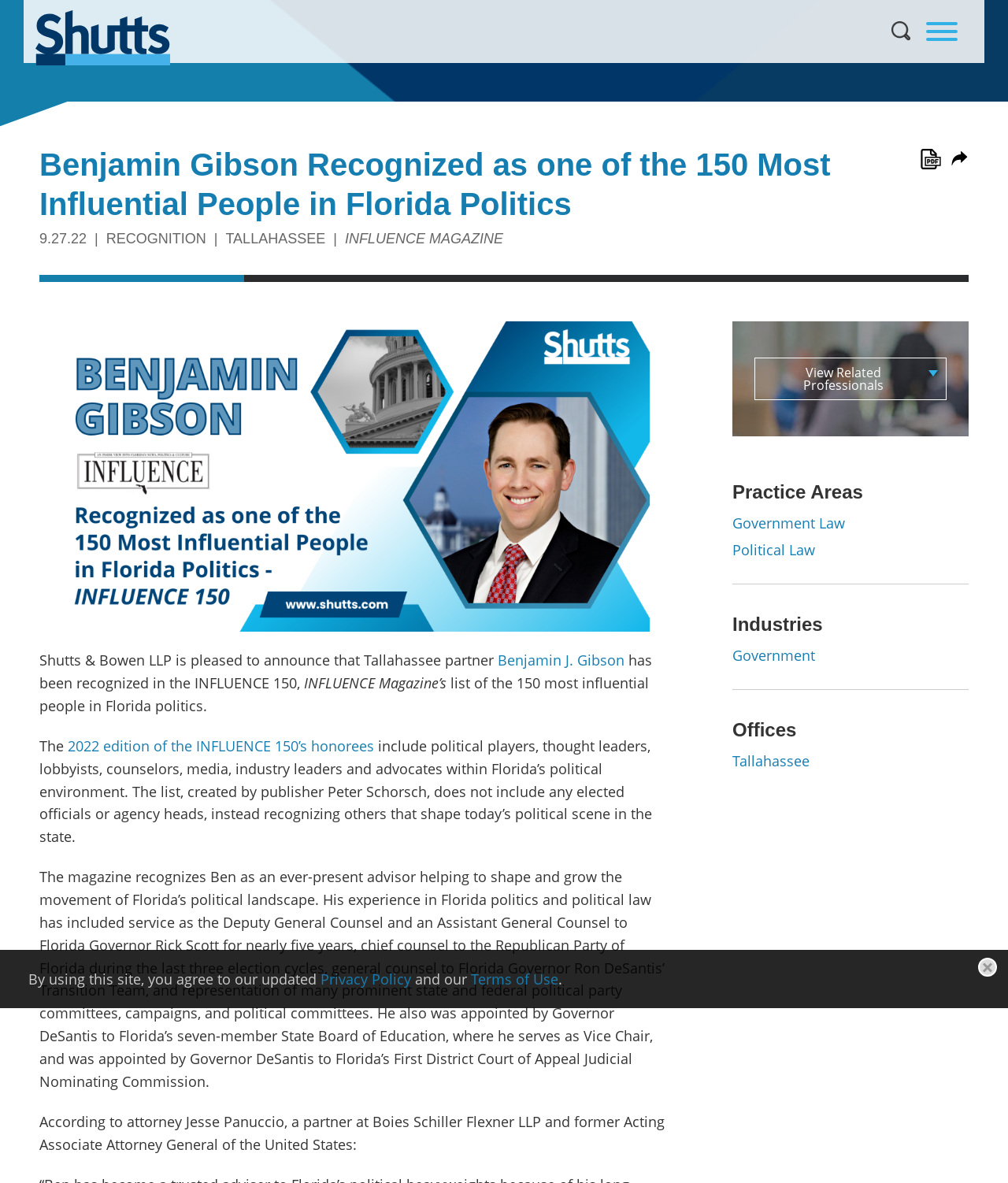Locate the bounding box coordinates of the area you need to click to fulfill this instruction: 'Search for something'. The coordinates must be in the form of four float numbers ranging from 0 to 1: [left, top, right, bottom].

[0.772, 0.077, 0.812, 0.109]